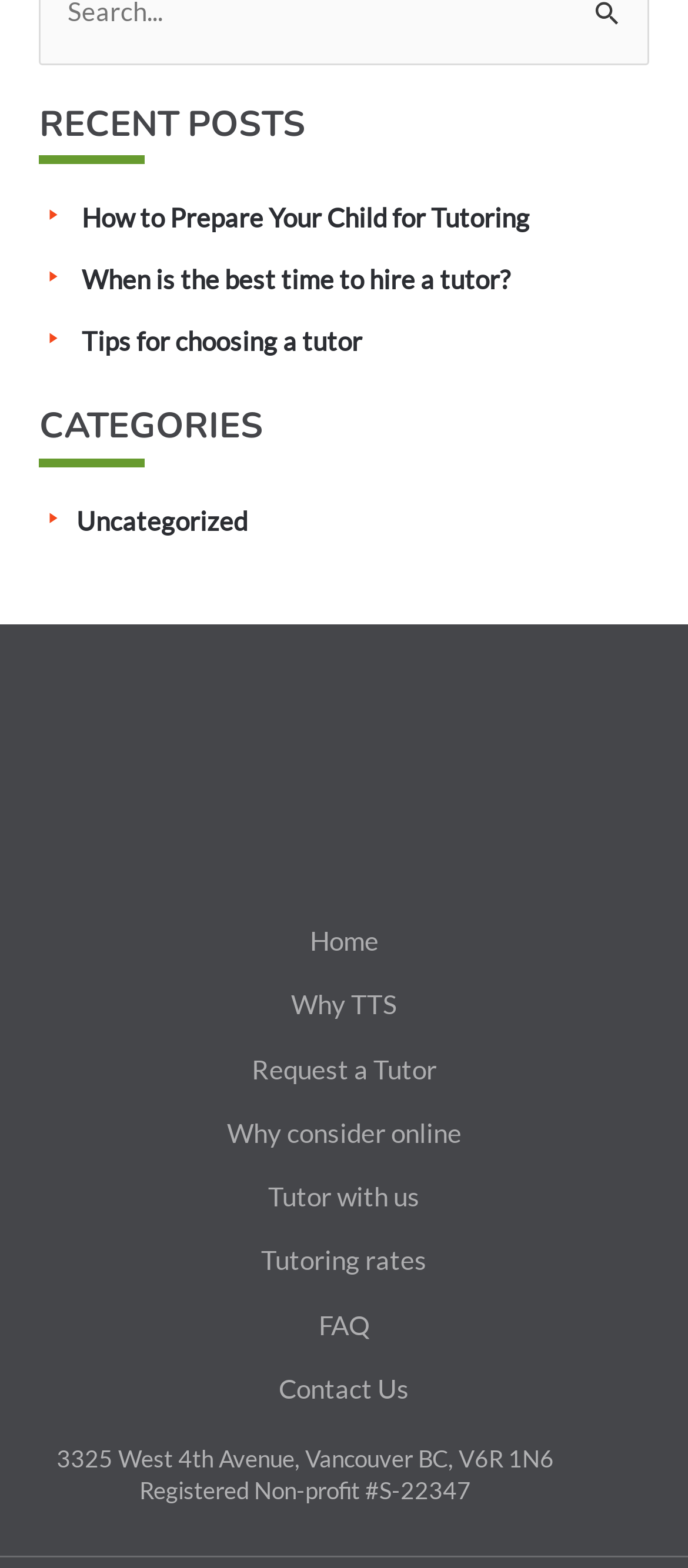Based on the image, please elaborate on the answer to the following question:
What is the registration number of the organization?

I looked for the registration number of the organization on the webpage and found it at the bottom of the page, which is 'Registered Non-profit #S-22347'.